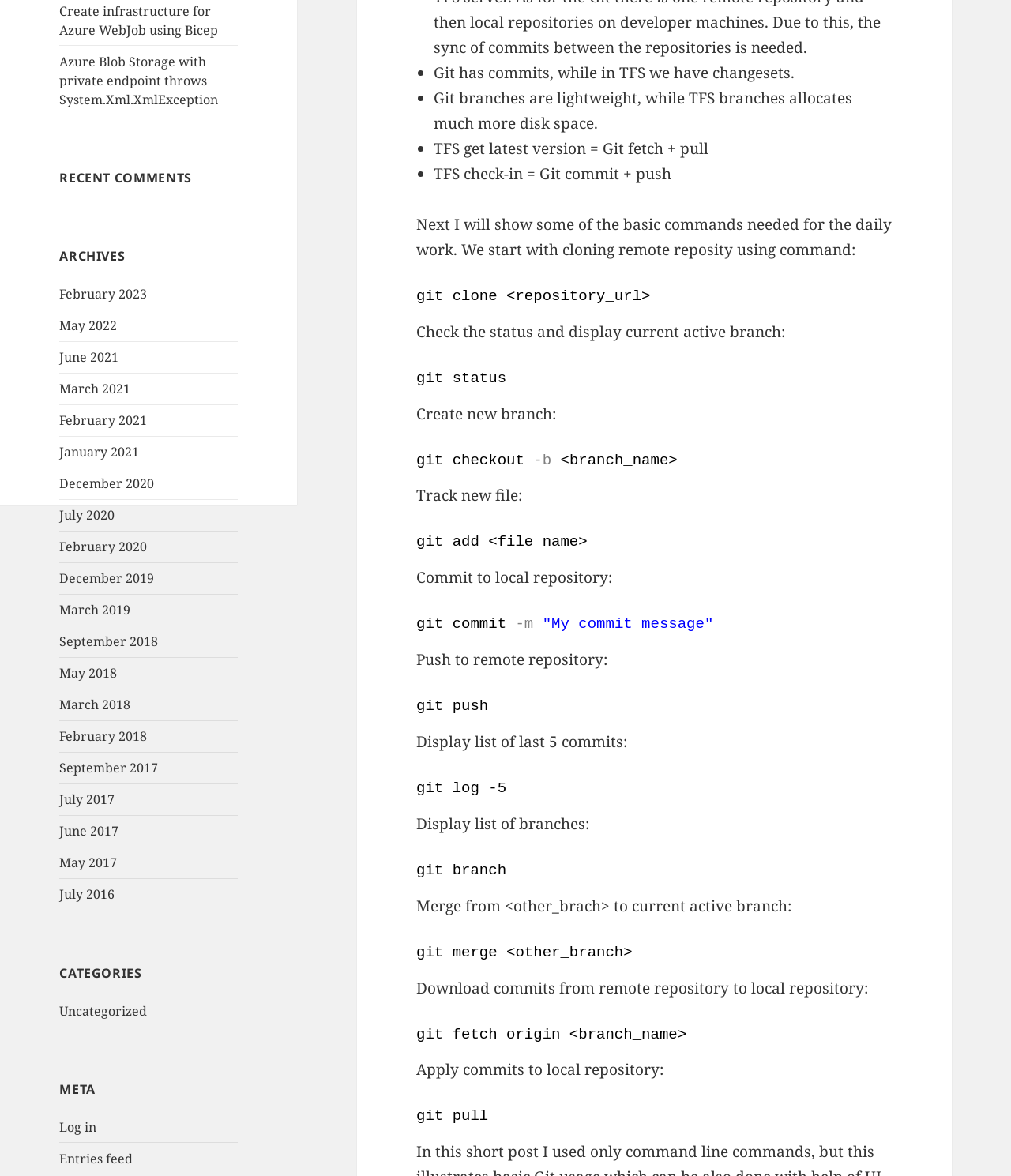Identify the bounding box coordinates for the UI element described as follows: "February 2018". Ensure the coordinates are four float numbers between 0 and 1, formatted as [left, top, right, bottom].

[0.059, 0.619, 0.146, 0.634]